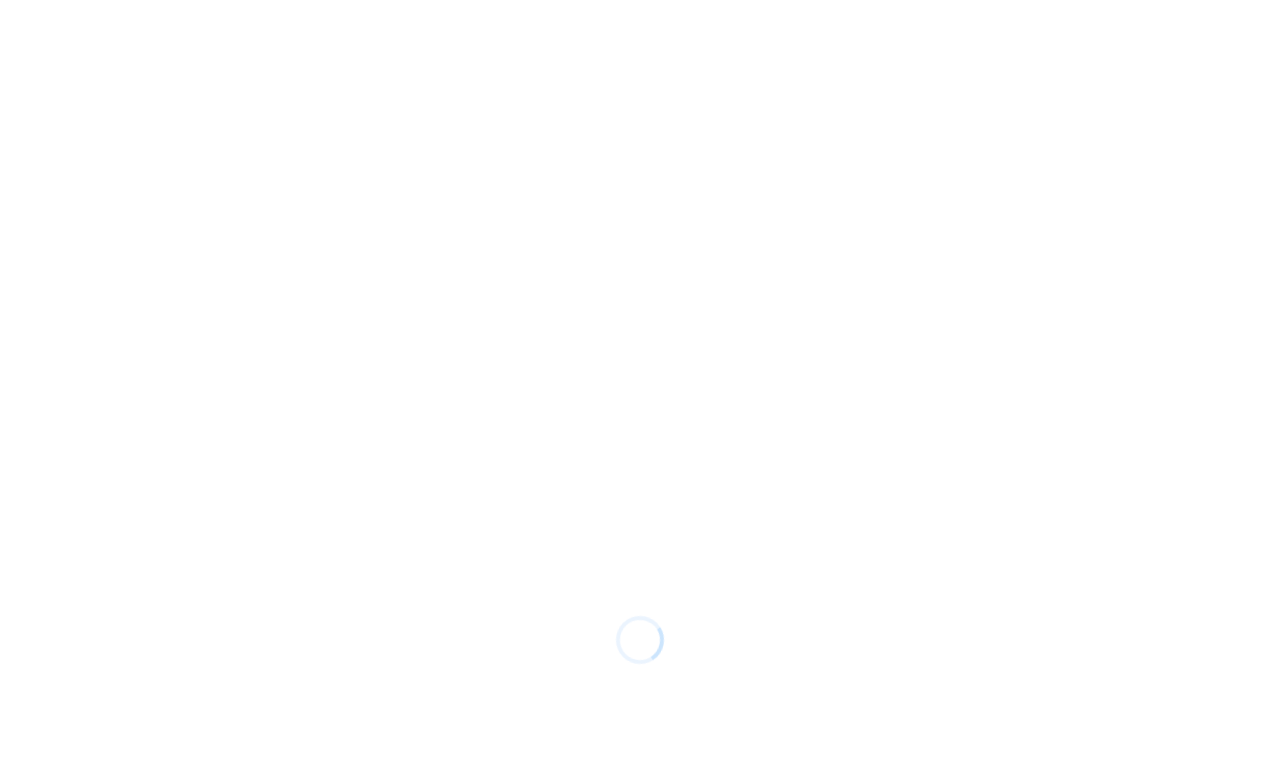Respond to the question below with a single word or phrase: How many navigation links are present in the breadcrumb?

3